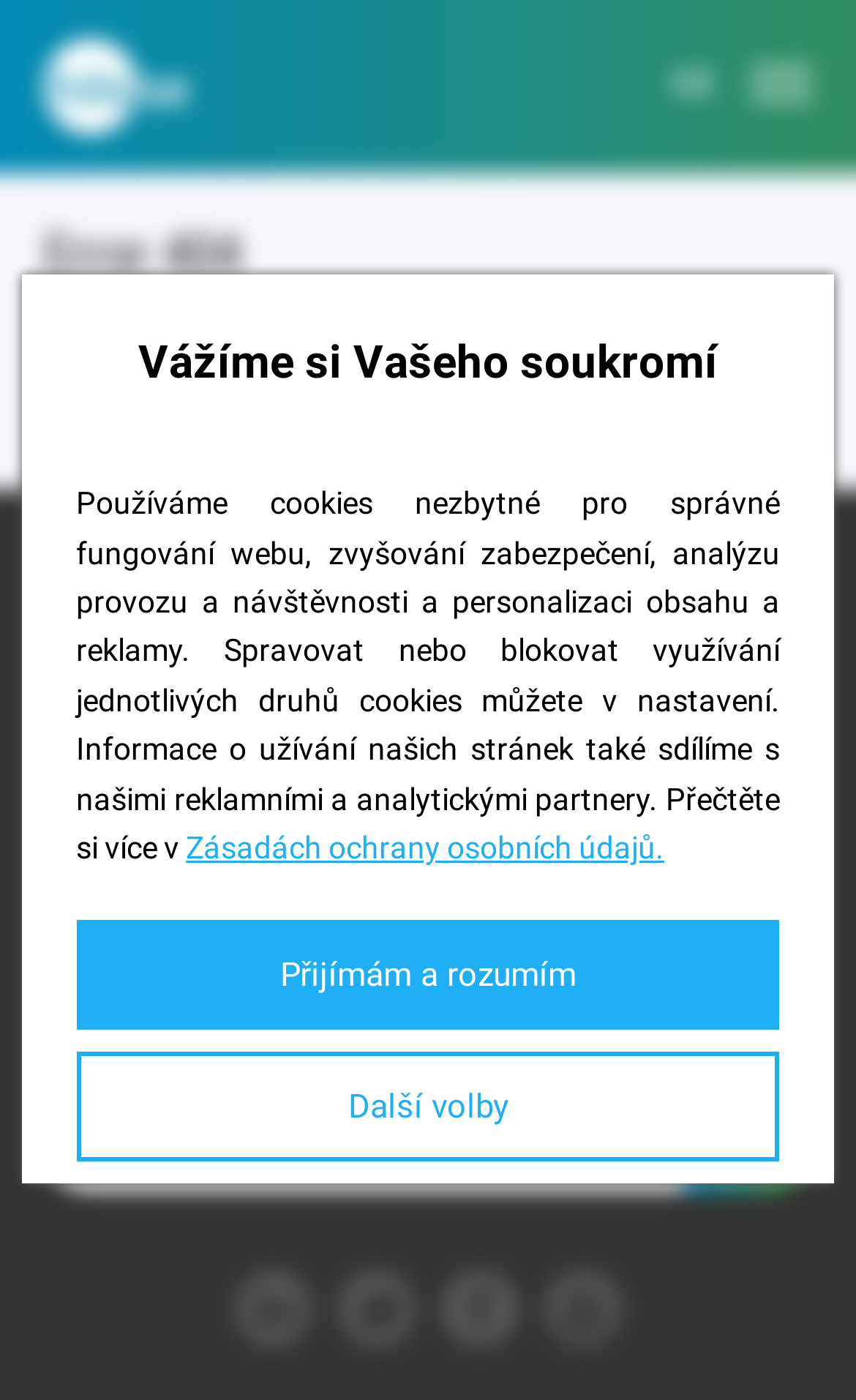What is the language of the webpage?
Look at the screenshot and respond with one word or a short phrase.

Czech